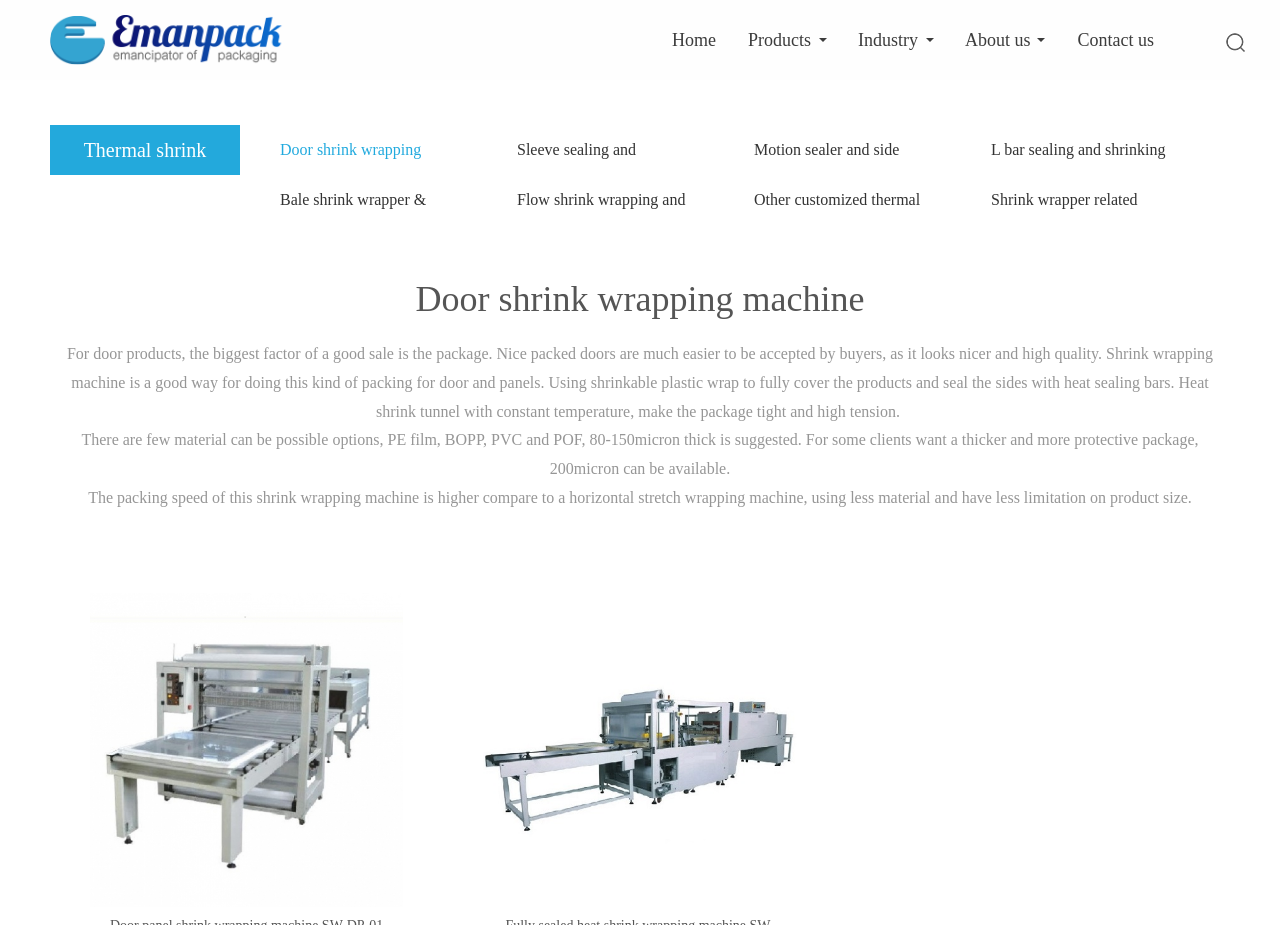Please answer the following question using a single word or phrase: 
What is the advantage of using this shrink wrapping machine?

Higher packing speed